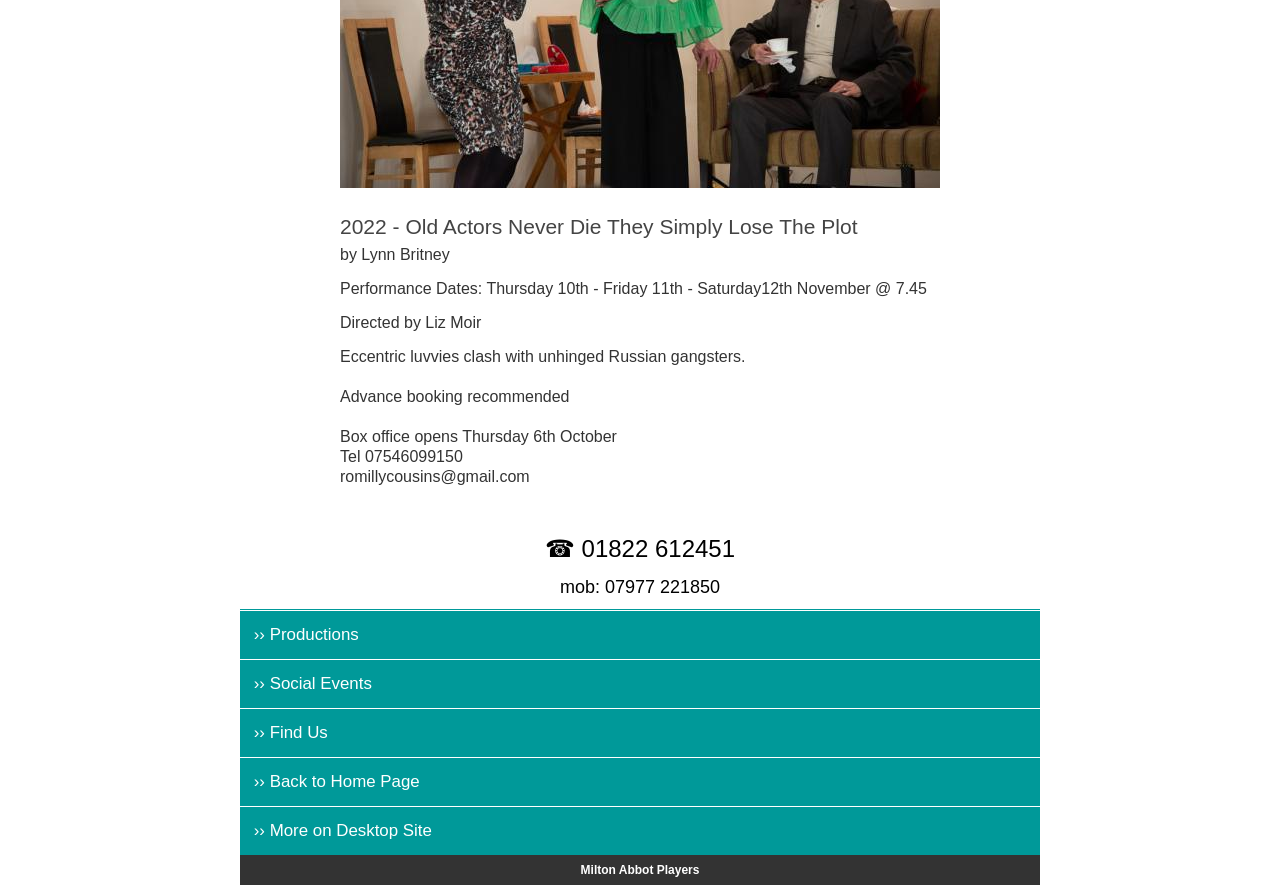Please locate the bounding box coordinates of the element that needs to be clicked to achieve the following instruction: "Call the box office". The coordinates should be four float numbers between 0 and 1, i.e., [left, top, right, bottom].

[0.266, 0.598, 0.734, 0.631]